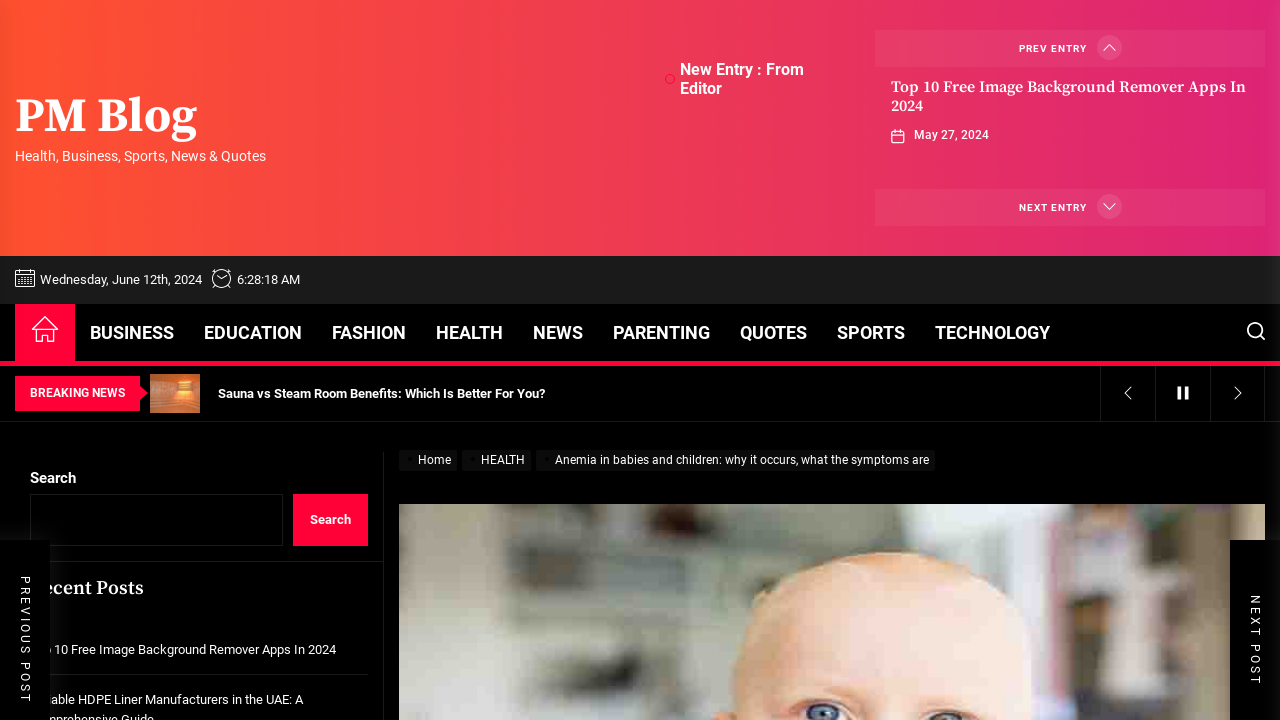What is the date of the article 'Top 10 Free Image Background Remover Apps In 2024'? Examine the screenshot and reply using just one word or a brief phrase.

May 27, 2024